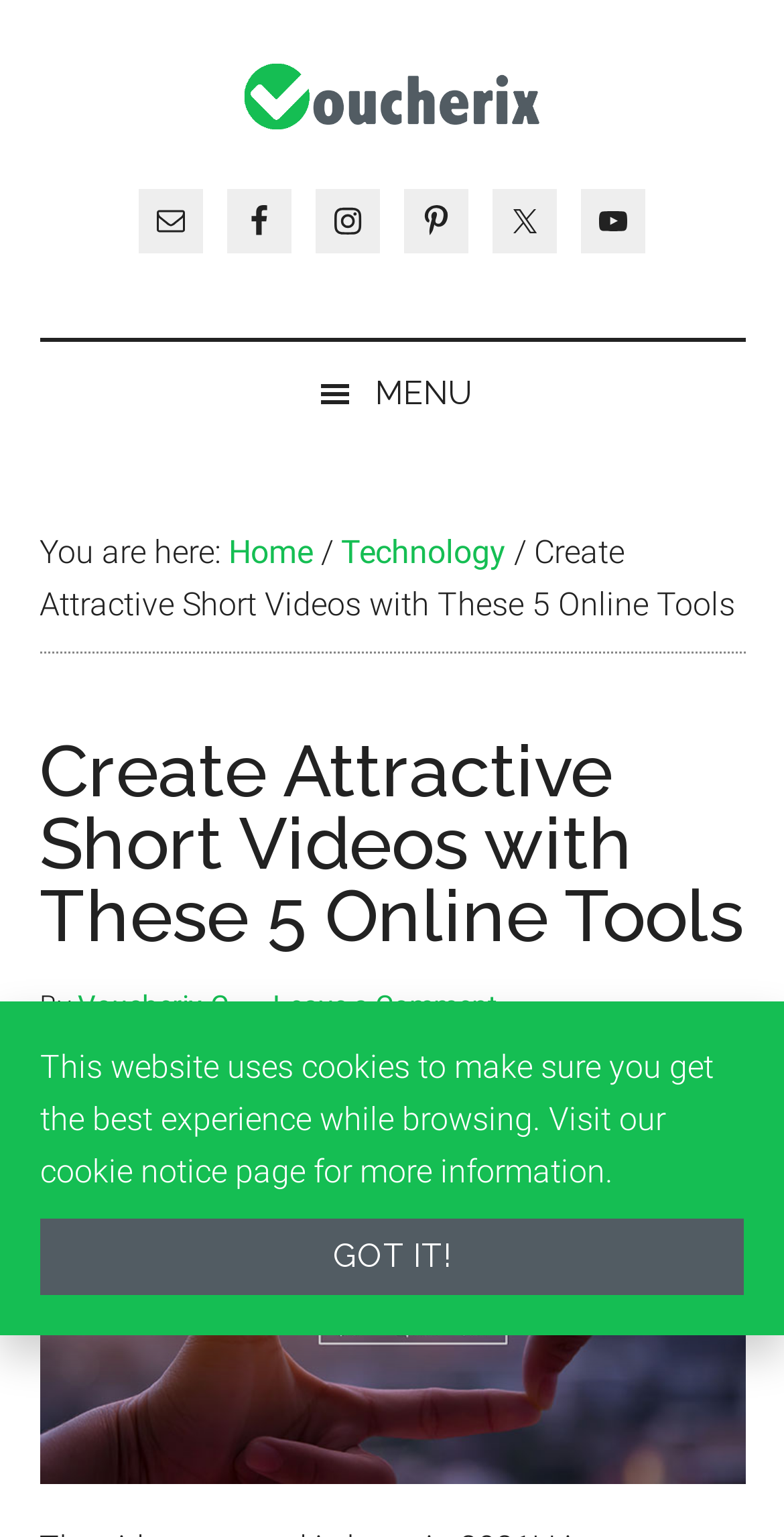Analyze the image and deliver a detailed answer to the question: What is the website's logo?

The website's logo is located at the top left corner of the webpage, and it is an image with the text 'Voucherix' next to it.